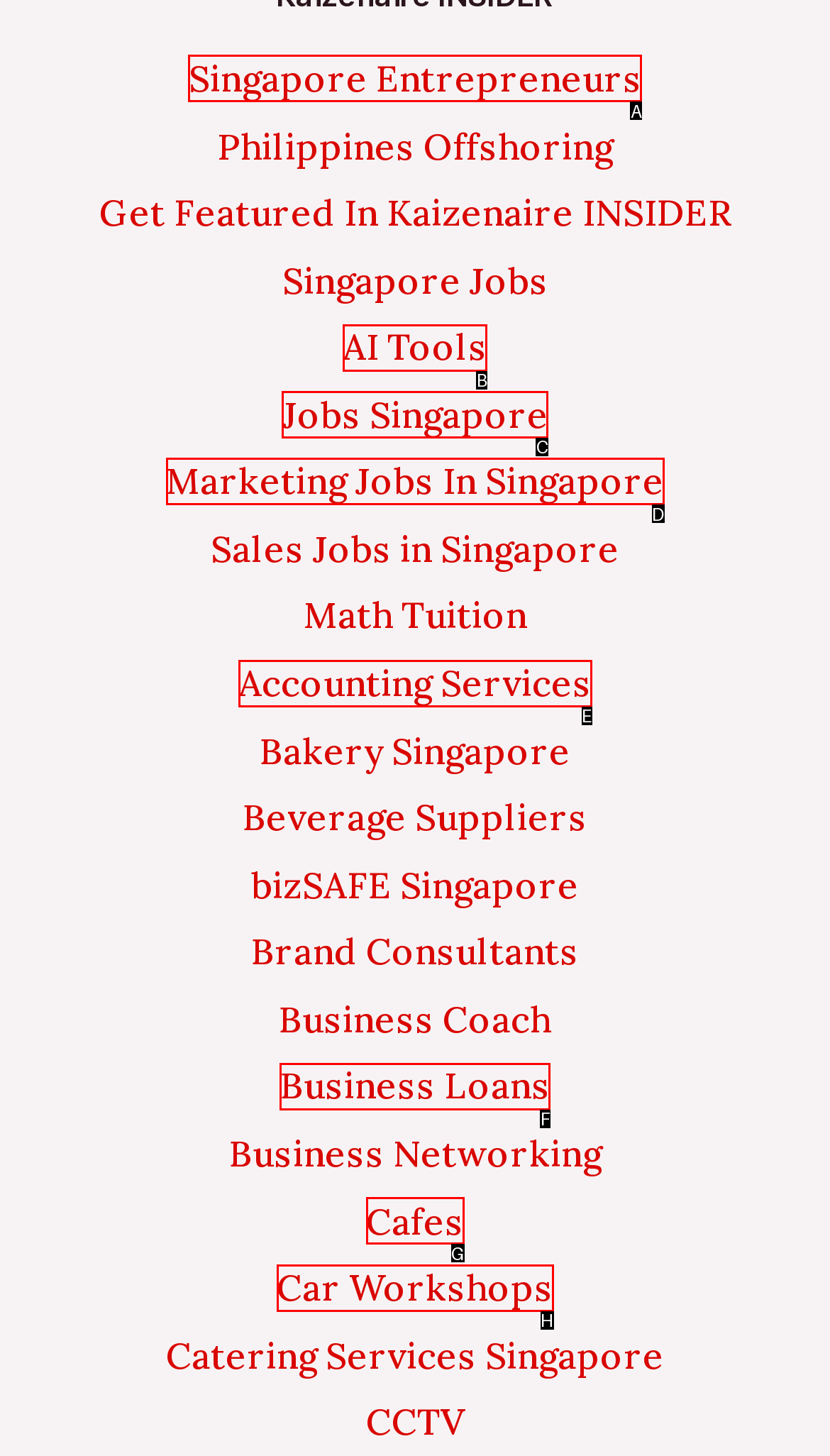Tell me the letter of the UI element I should click to accomplish the task: Explore AI Tools based on the choices provided in the screenshot.

B